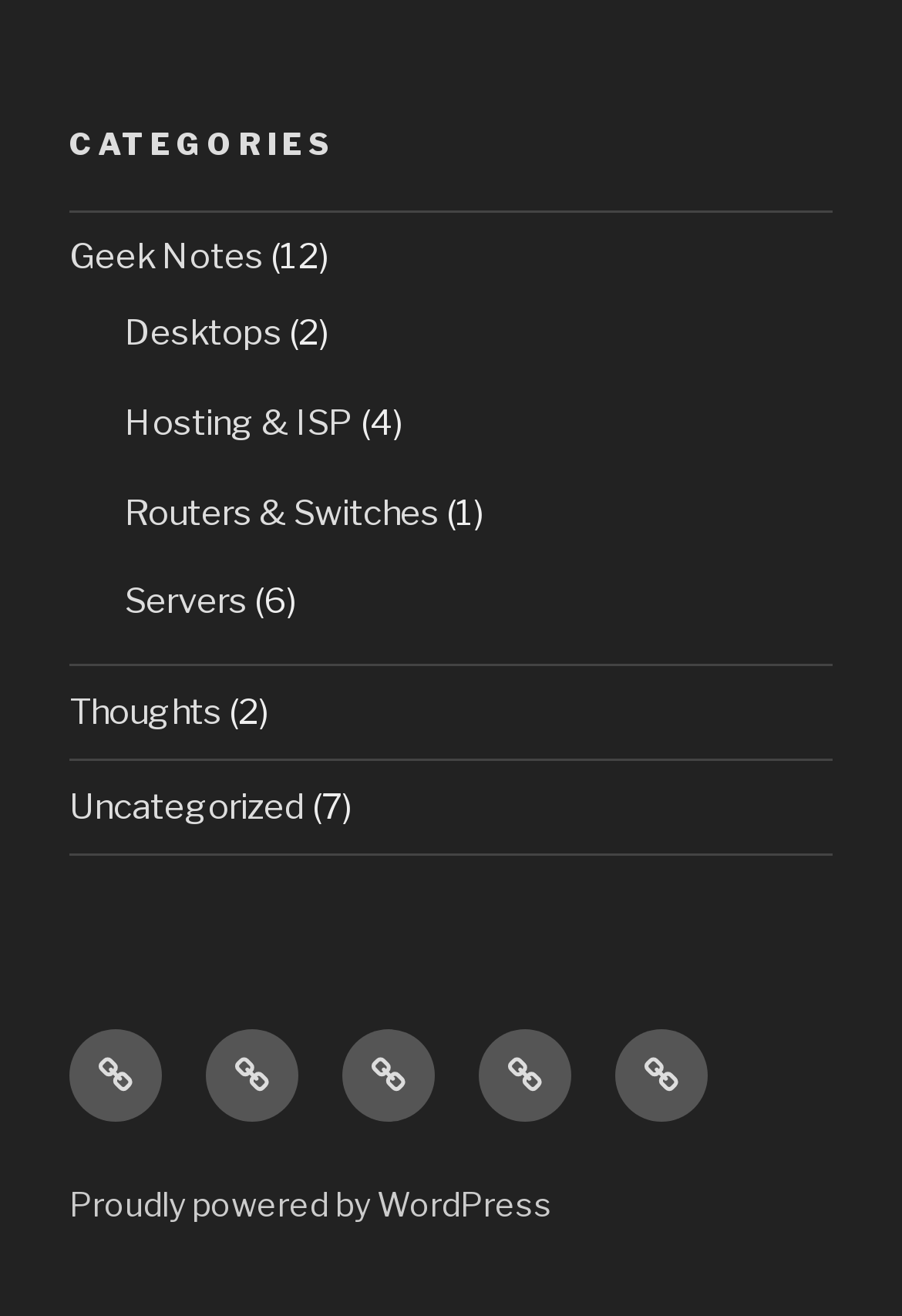Identify the bounding box for the described UI element: "Welcome to Dave Lane’s website".

[0.077, 0.782, 0.179, 0.853]